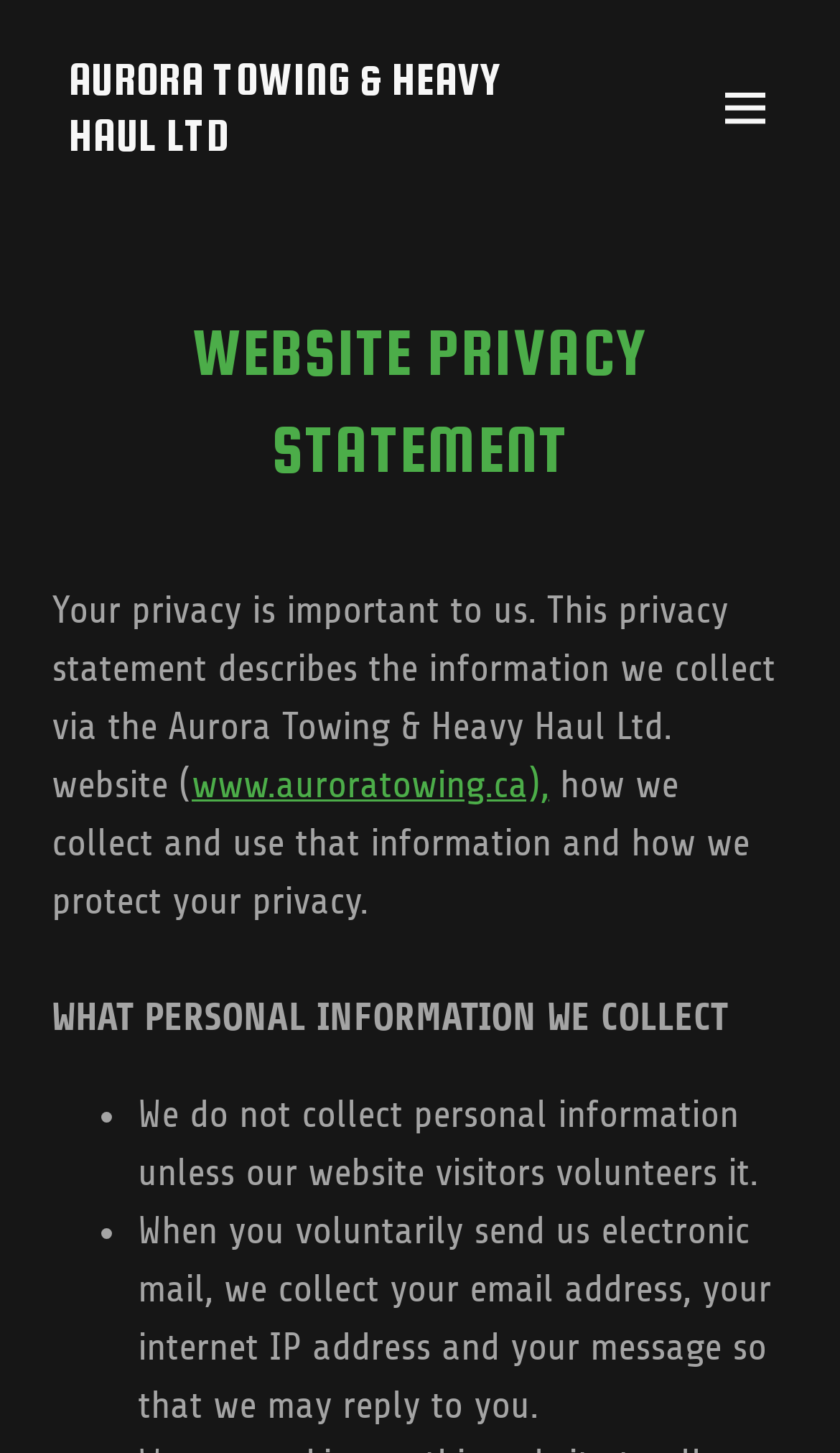Locate the UI element that matches the description aria-label="Hamburger Site Navigation Icon" in the webpage screenshot. Return the bounding box coordinates in the format (top-left x, top-left y, bottom-right x, bottom-right y), with values ranging from 0 to 1.

[0.836, 0.045, 0.938, 0.104]